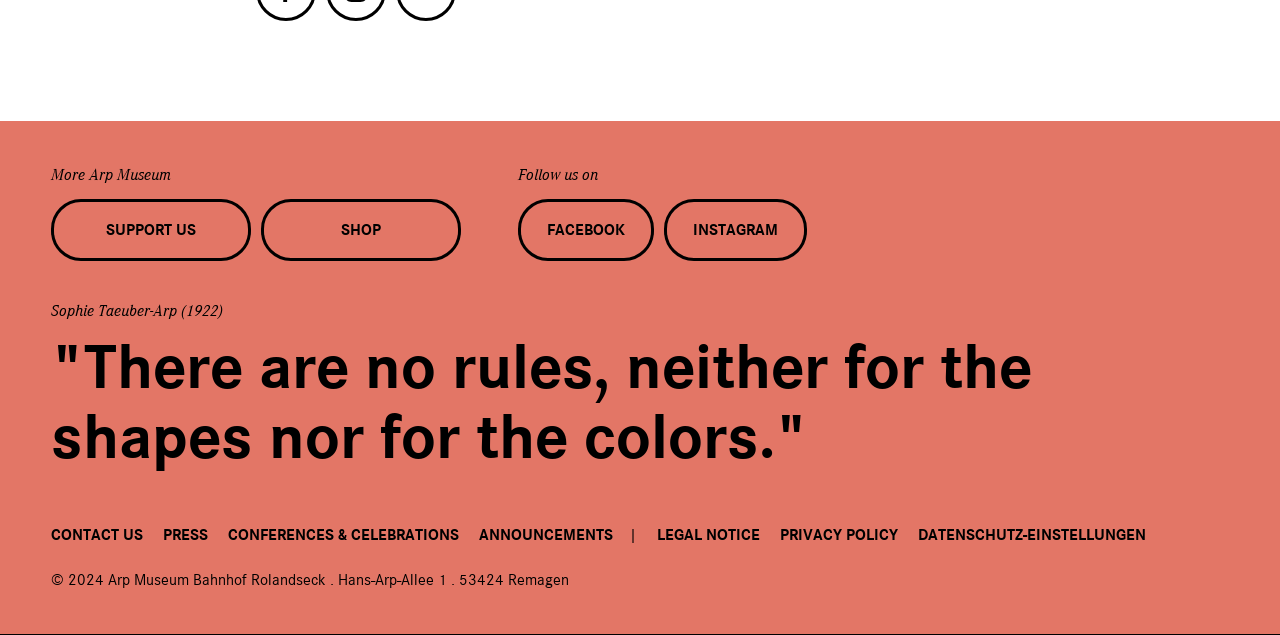Could you please study the image and provide a detailed answer to the question:
How many links are there in the footer section?

The footer section of the webpage contains 8 links, including 'SUPPORT US', 'SHOP', 'CONTACT US', 'PRESS', 'CONFERENCES & CELEBRATIONS', 'ANNOUNCEMENTS', 'LEGAL NOTICE', and 'PRIVACY POLICY'.